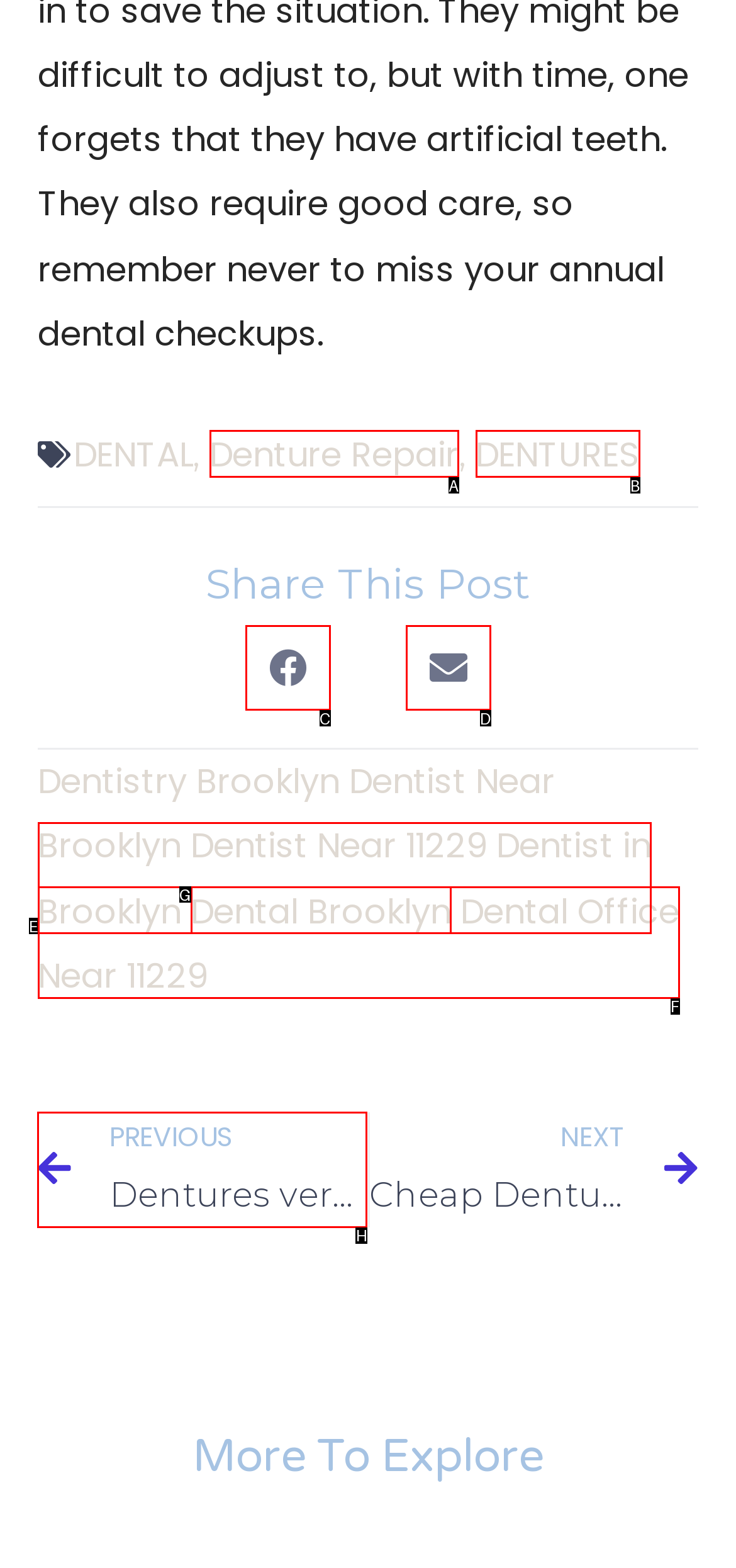Identify the letter of the UI element you need to select to accomplish the task: Read about Dentures versus Implants.
Respond with the option's letter from the given choices directly.

H